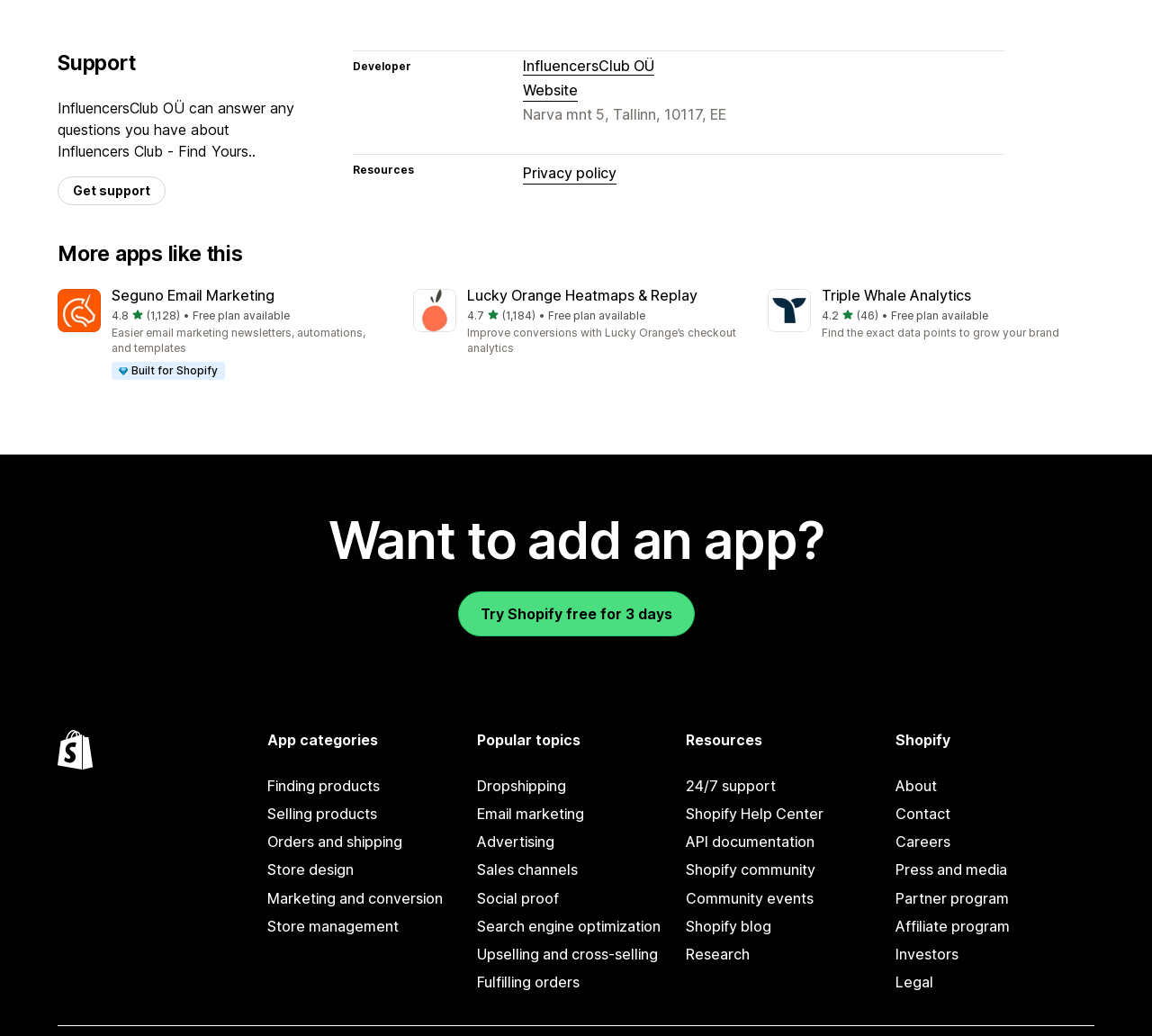Please identify the coordinates of the bounding box for the clickable region that will accomplish this instruction: "Get support".

[0.05, 0.171, 0.144, 0.198]